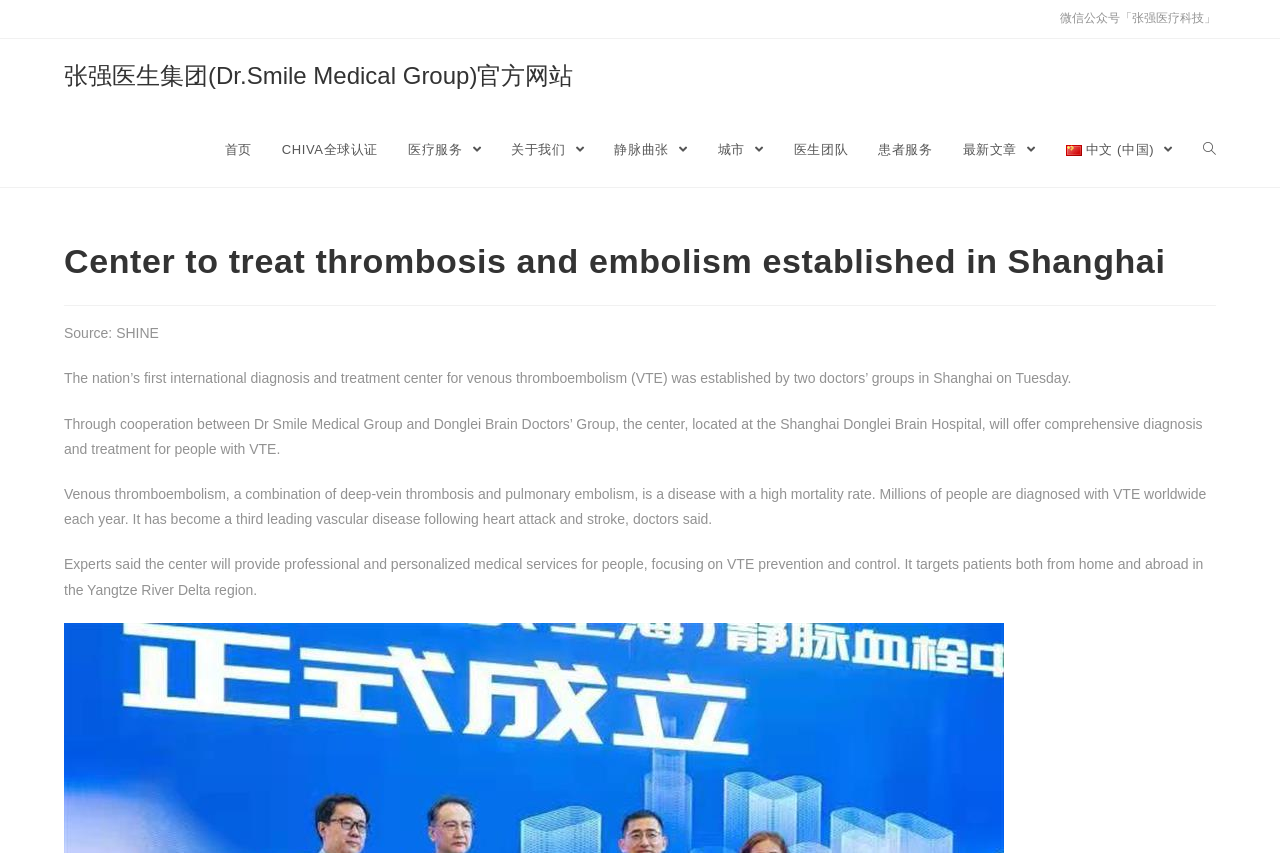Please find the bounding box coordinates of the element that you should click to achieve the following instruction: "Go to the homepage". The coordinates should be presented as four float numbers between 0 and 1: [left, top, right, bottom].

[0.164, 0.132, 0.208, 0.219]